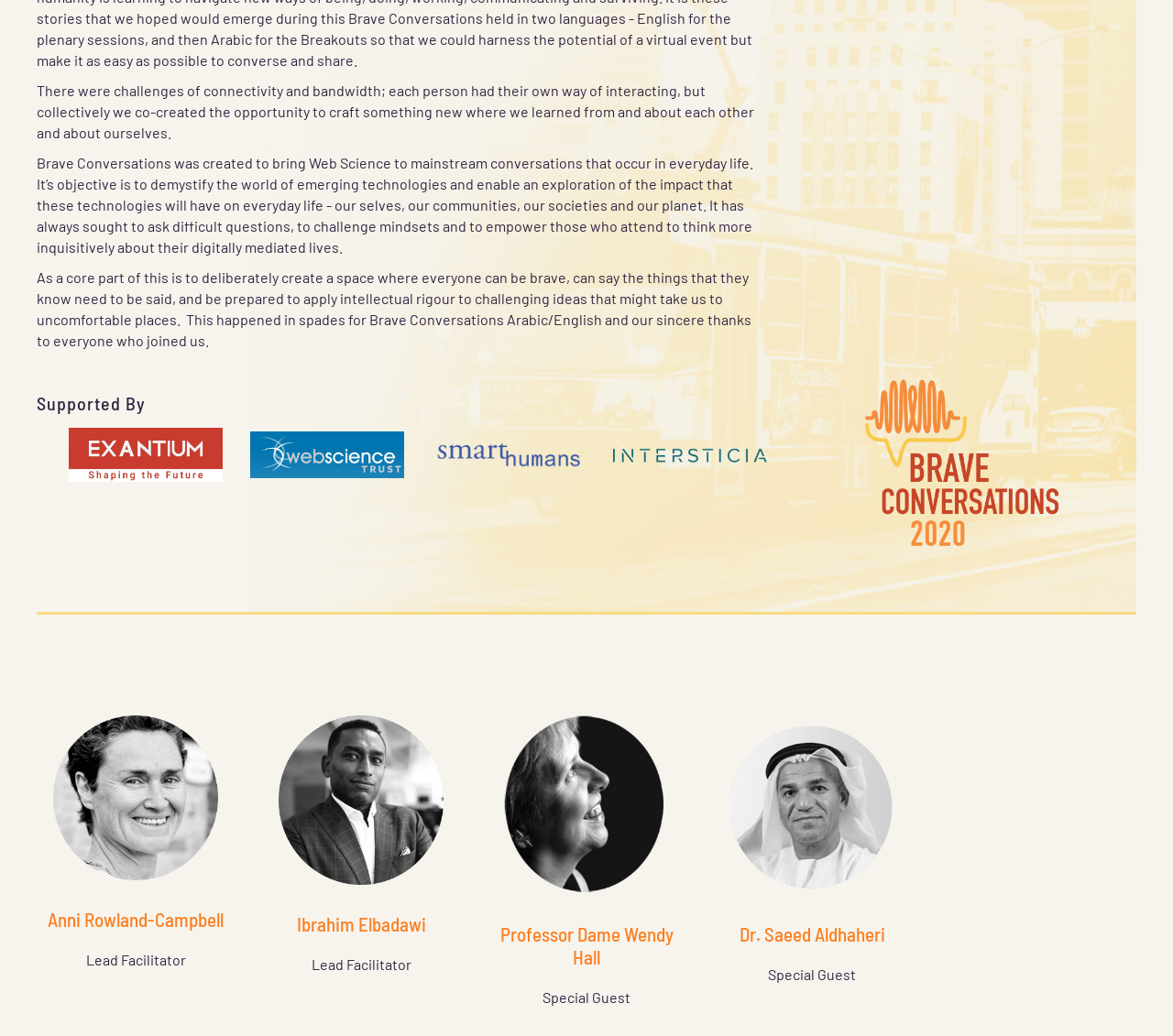Bounding box coordinates are to be given in the format (top-left x, top-left y, bottom-right x, bottom-right y). All values must be floating point numbers between 0 and 1. Provide the bounding box coordinate for the UI element described as: Professor Dame Wendy Hall

[0.426, 0.89, 0.574, 0.934]